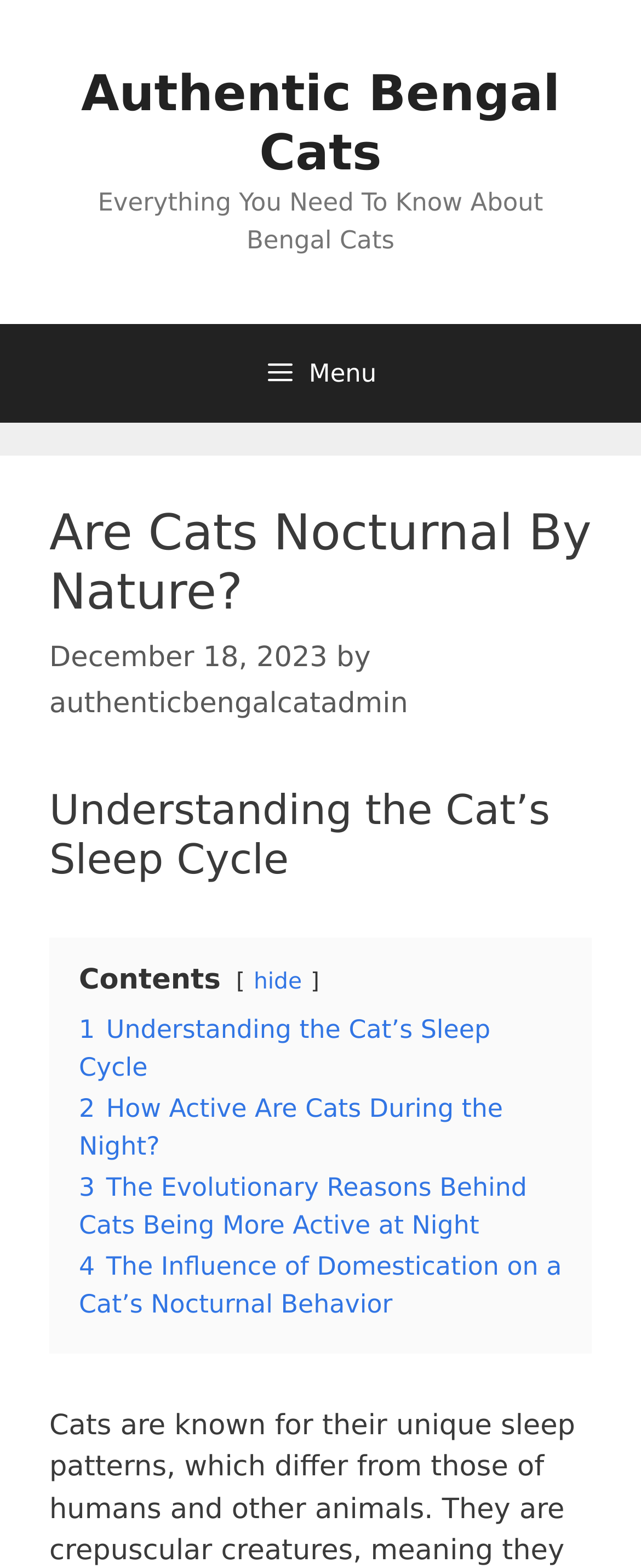From the webpage screenshot, identify the region described by Menu. Provide the bounding box coordinates as (top-left x, top-left y, bottom-right x, bottom-right y), with each value being a floating point number between 0 and 1.

[0.0, 0.207, 1.0, 0.27]